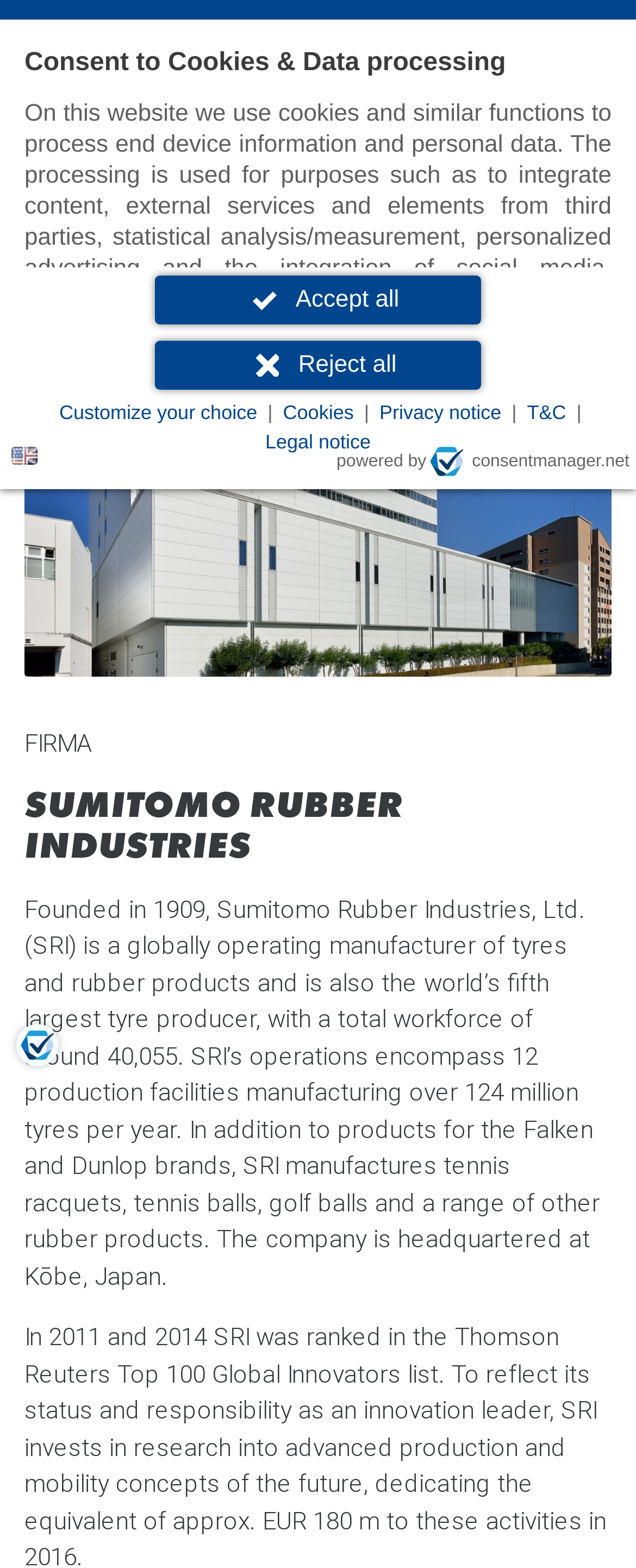Determine the bounding box coordinates of the clickable region to execute the instruction: "Explore the link to National Botanic Gardens". The coordinates should be four float numbers between 0 and 1, denoted as [left, top, right, bottom].

None